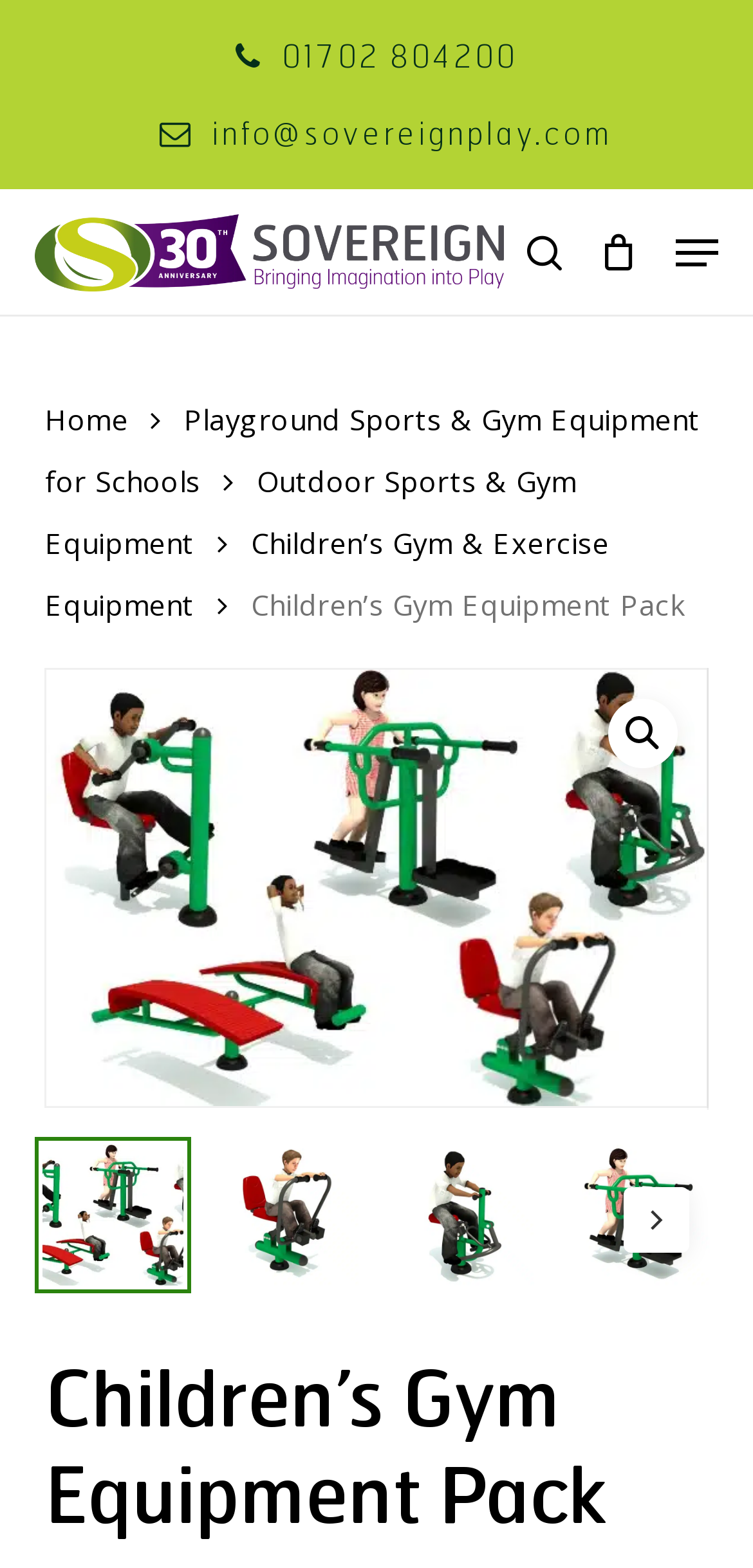Write a detailed summary of the webpage.

This webpage is about Children's Gym Equipment Pack, specifically showcasing quality playground products for schools and nurseries with UK-wide delivery. 

At the top, there is a navigation menu on the right side, accompanied by a search bar with a "SEARCH" button. Below the search bar, there are links to "Home", "Playground Sports & Gym Equipment for Schools", "Outdoor Sports & Gym Equipment", and "Children’s Gym & Exercise Equipment". 

On the left side, there is a logo of "Sovereign Play" with a link to the homepage. Next to the logo, there are links to "search" and "Cart". 

The main content of the webpage is a product showcase, featuring an image of a product with the title "Children’s Gym Equipment Pack" above it. Below the title, there is a product description or details section. 

At the bottom of the page, there is a pagination section with images of products and a "Next" button.